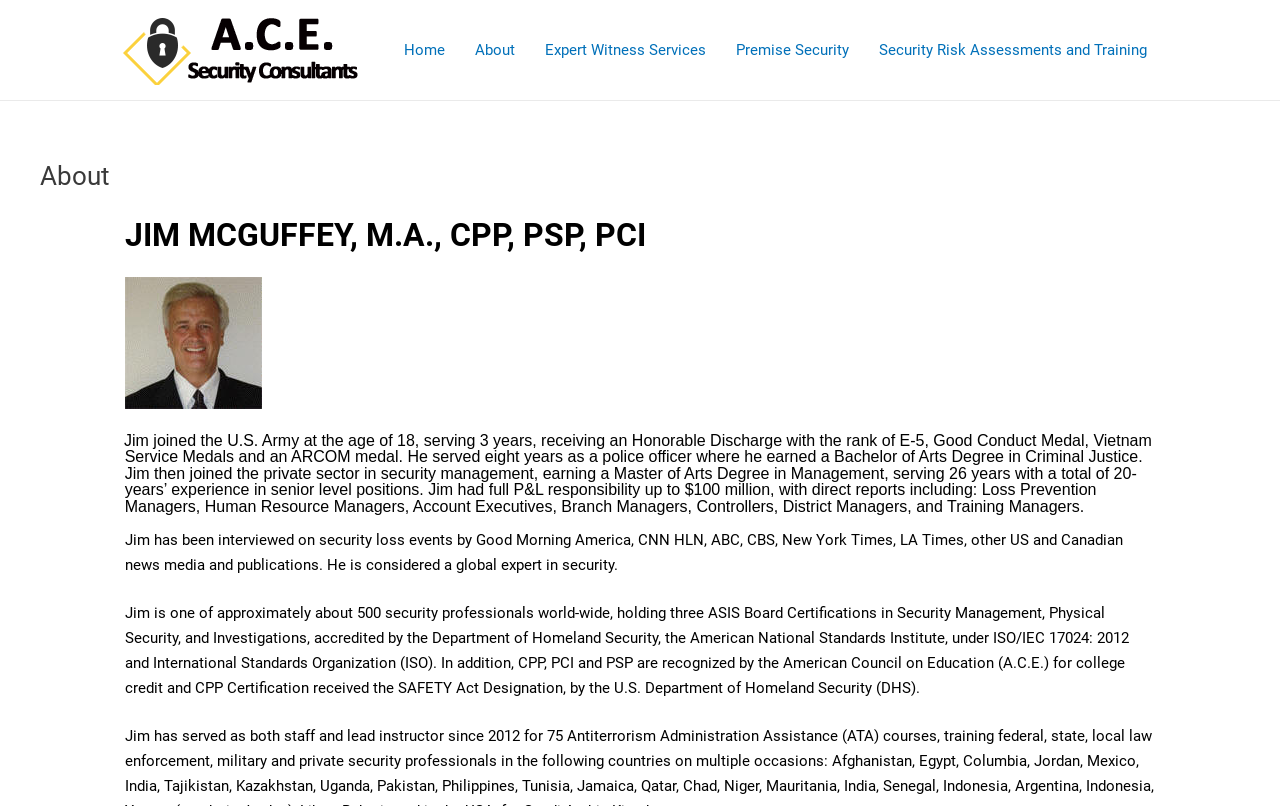Write a detailed summary of the webpage.

The webpage is about A.C.E. Security Consultants, specifically the "About" page. At the top left, there is a link and an image, both with the text "A.C.E. Security Consultants". Below this, there is a navigation menu with five links: "Home", "About", "Expert Witness Services", "Premise Security", and "Security Risk Assessments and Training". 

The main content of the page is divided into sections. The first section has a heading "About" and a subheading "JIM MCGUFFEY, M.A., CPP, PSP, PCI". Below this, there are three paragraphs of text describing Jim McGuffey's background, experience, and expertise in security management. The text is positioned in the middle of the page, spanning from the top to the bottom. The paragraphs are stacked vertically, with the first paragraph describing Jim's early life and career, the second paragraph mentioning his media appearances, and the third paragraph detailing his certifications and recognition in the security industry.